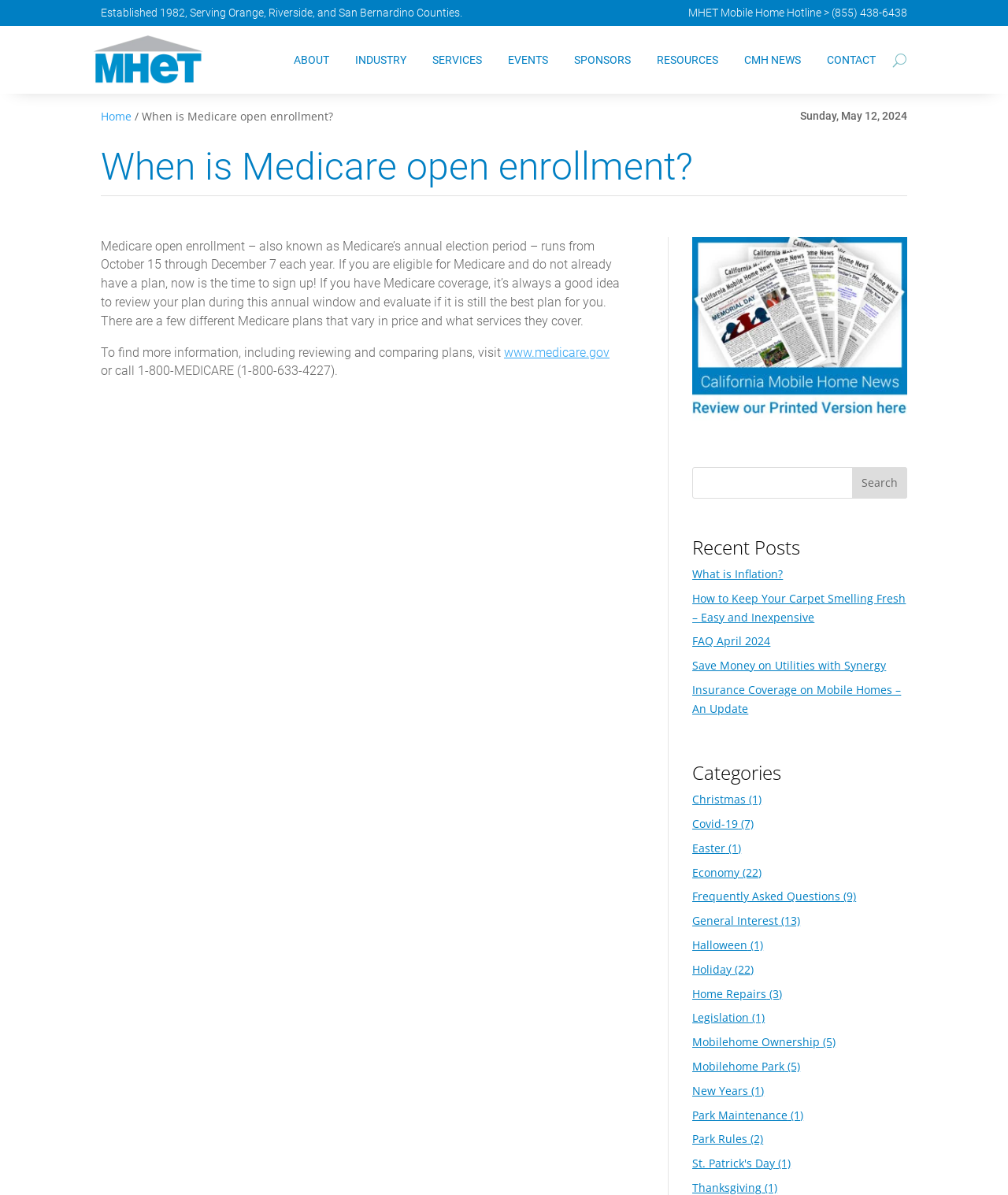What is the website to visit for more information on Medicare plans? Based on the image, give a response in one word or a short phrase.

www.medicare.gov